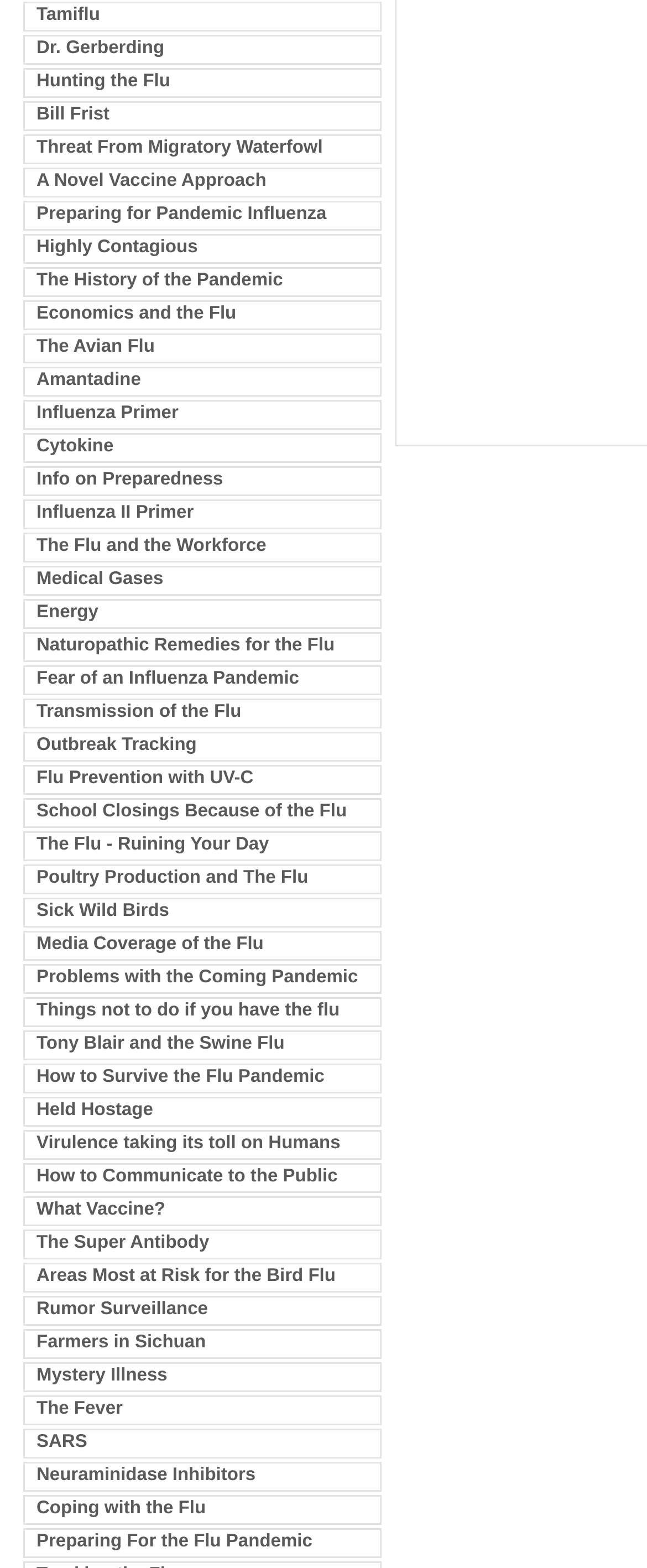Could you find the bounding box coordinates of the clickable area to complete this instruction: "Click on the link to learn about Tamiflu"?

[0.056, 0.003, 0.155, 0.016]